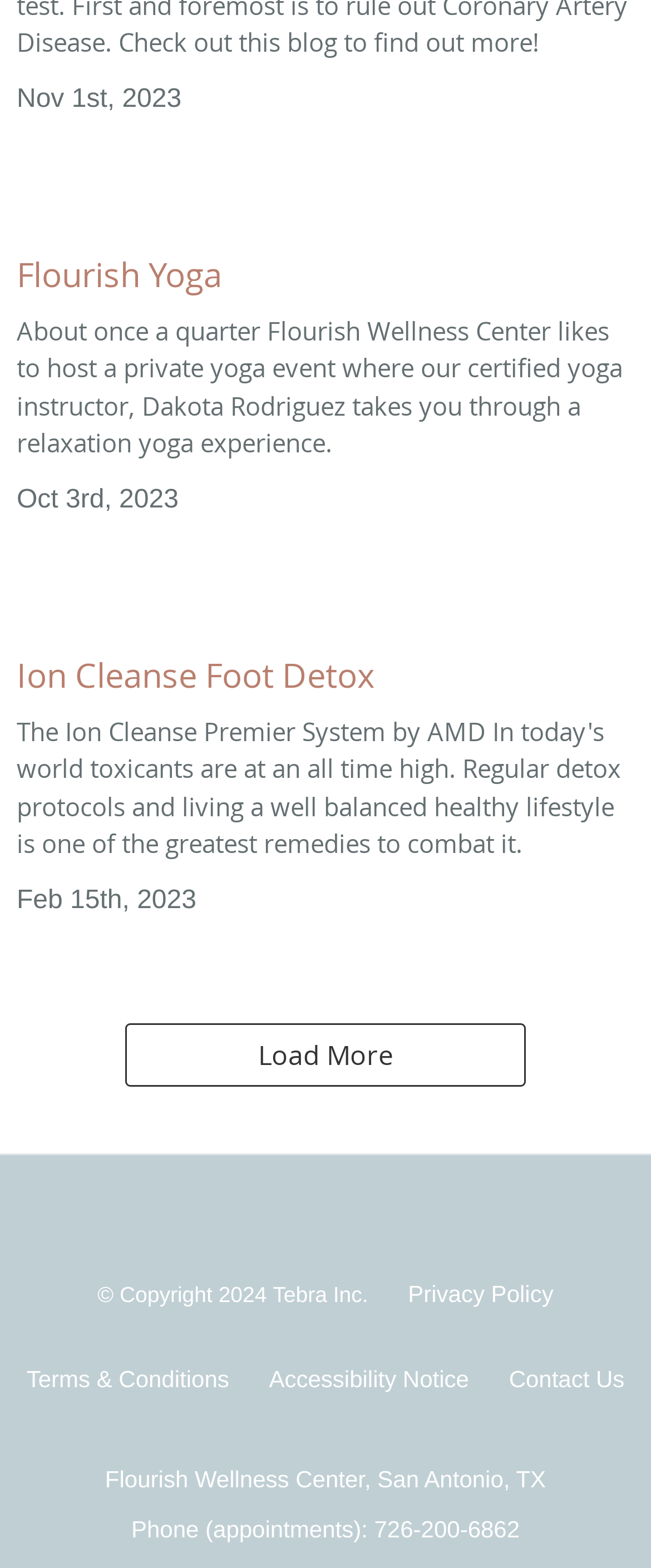What is the date of the Flourish Yoga event?
Please provide a comprehensive answer to the question based on the webpage screenshot.

I found the date of the Flourish Yoga event by looking at the text 'Nov 1st, 2023' which is located above the text 'About once a quarter Flourish Wellness Center likes to host a private yoga event...'.